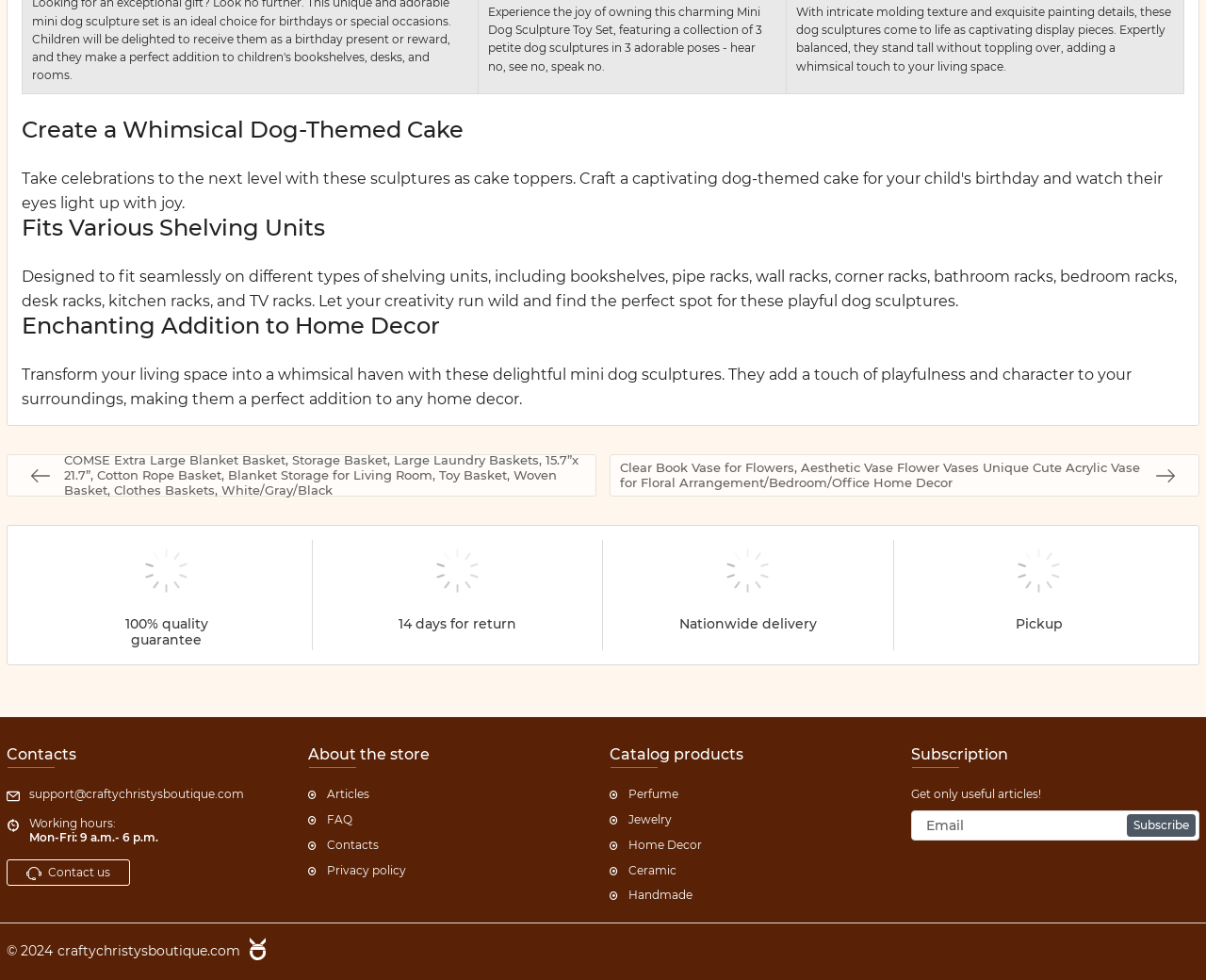Determine the bounding box coordinates of the clickable region to carry out the instruction: "Click on the Twitter link".

None